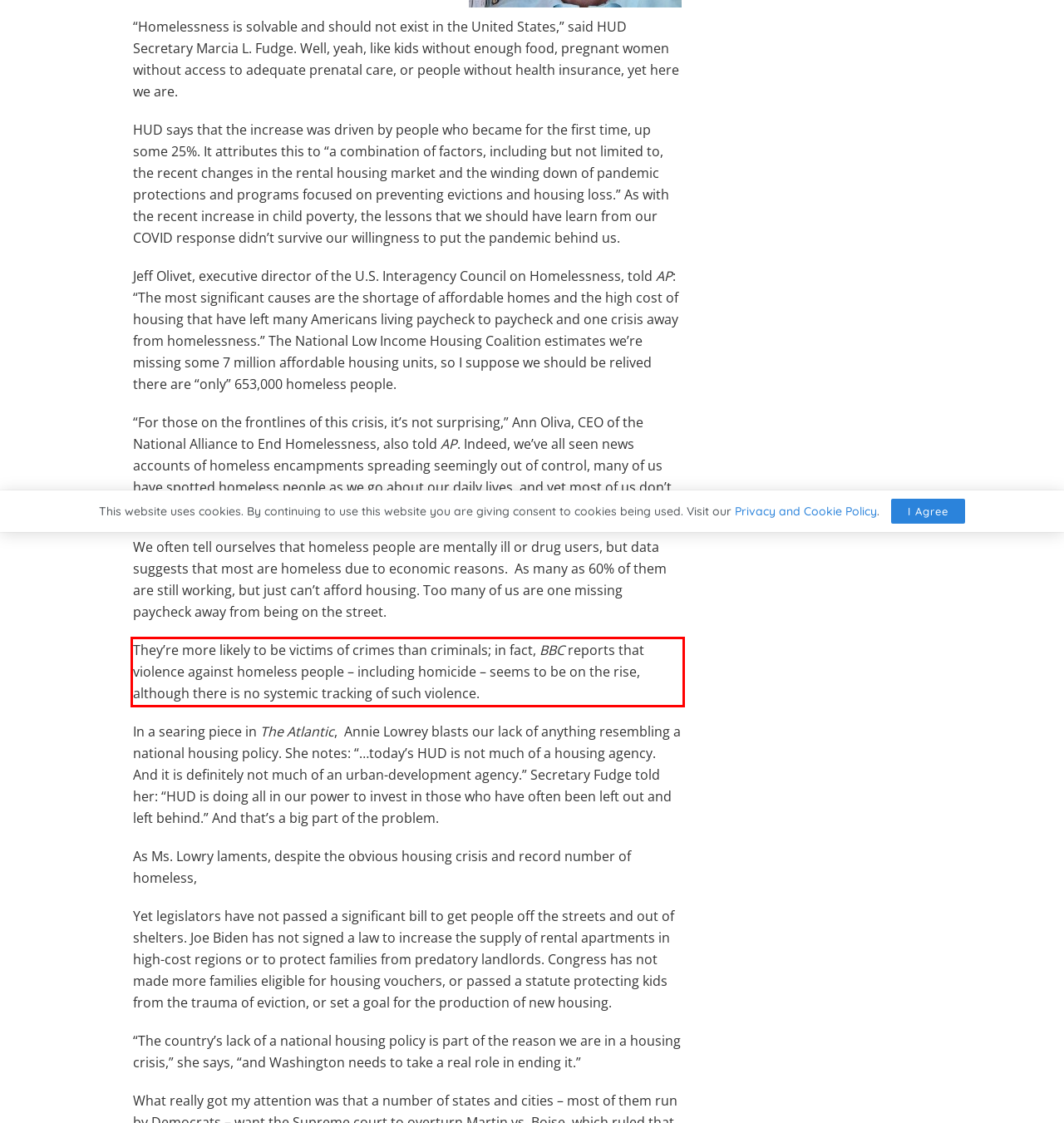You are provided with a screenshot of a webpage containing a red bounding box. Please extract the text enclosed by this red bounding box.

They’re more likely to be victims of crimes than criminals; in fact, BBC reports that violence against homeless people – including homicide – seems to be on the rise, although there is no systemic tracking of such violence.